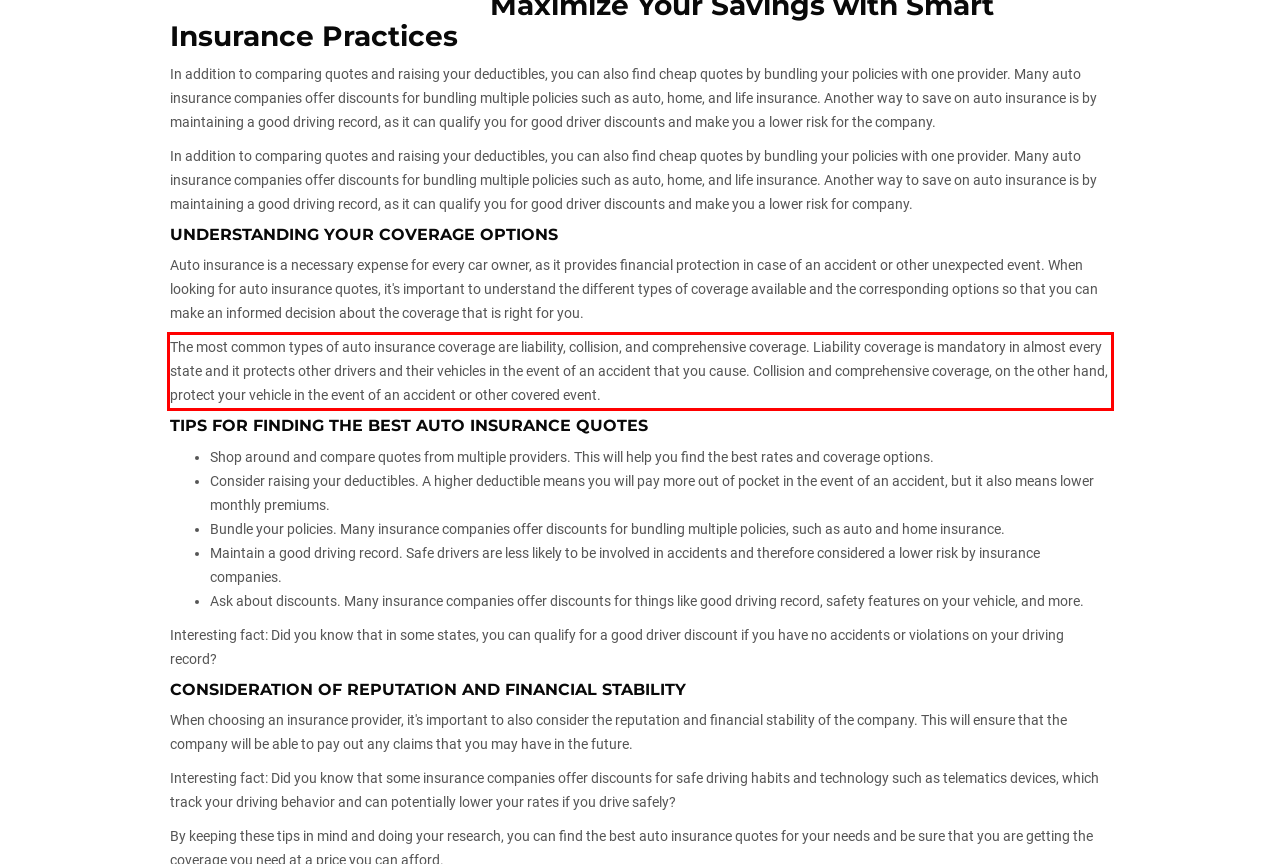By examining the provided screenshot of a webpage, recognize the text within the red bounding box and generate its text content.

The most common types of auto insurance coverage are liability, collision, and comprehensive coverage. Liability coverage is mandatory in almost every state and it protects other drivers and their vehicles in the event of an accident that you cause. Collision and comprehensive coverage, on the other hand, protect your vehicle in the event of an accident or other covered event.